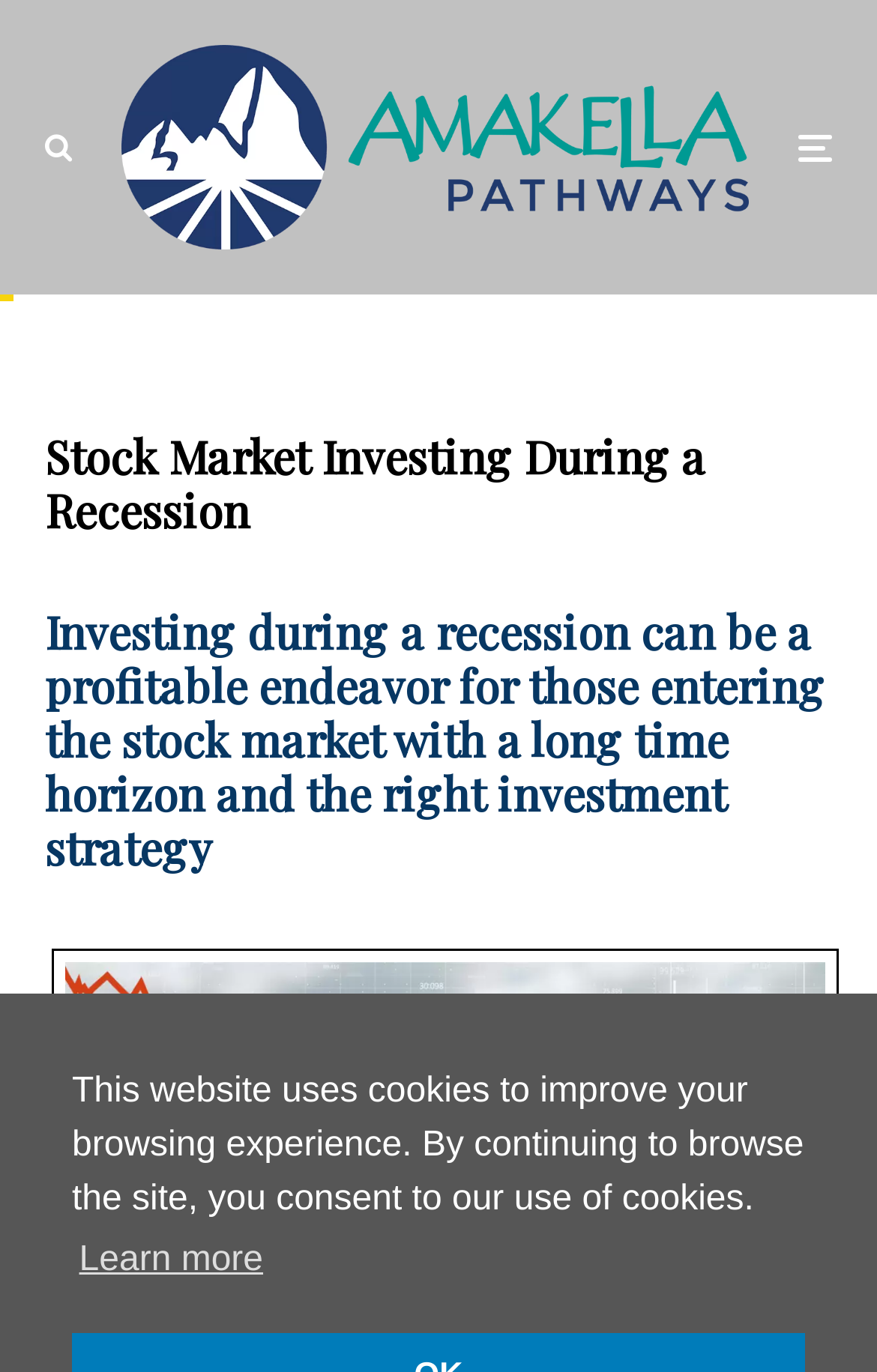Using the information in the image, could you please answer the following question in detail:
What is the button at the bottom for?

The button is located near a static text that mentions cookies, and the button itself has the text 'cookies - Learn more', which suggests that the button is for learning more about the cookies used on the website.